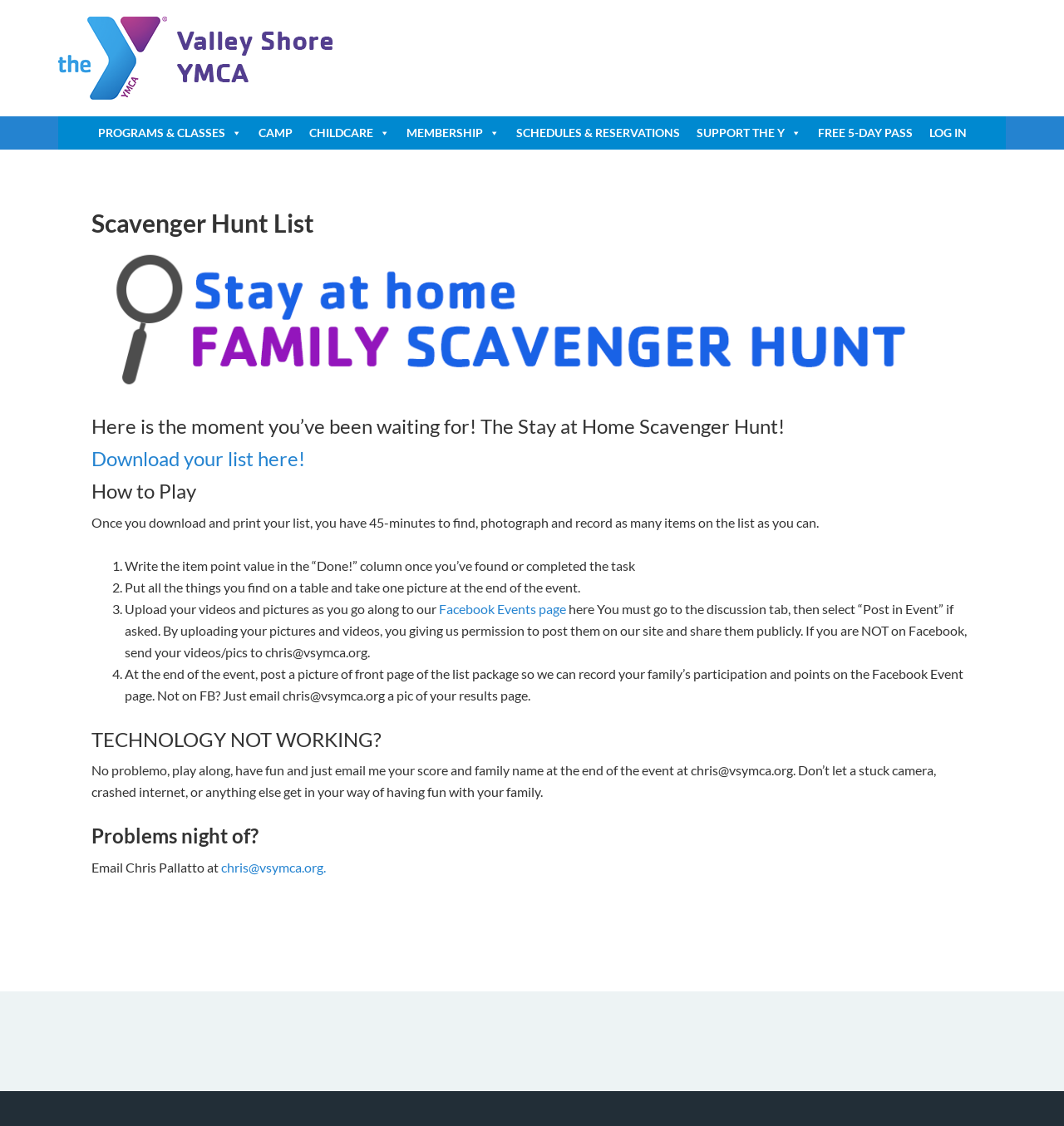Locate the bounding box coordinates of the clickable region to complete the following instruction: "Search for a keyword."

None